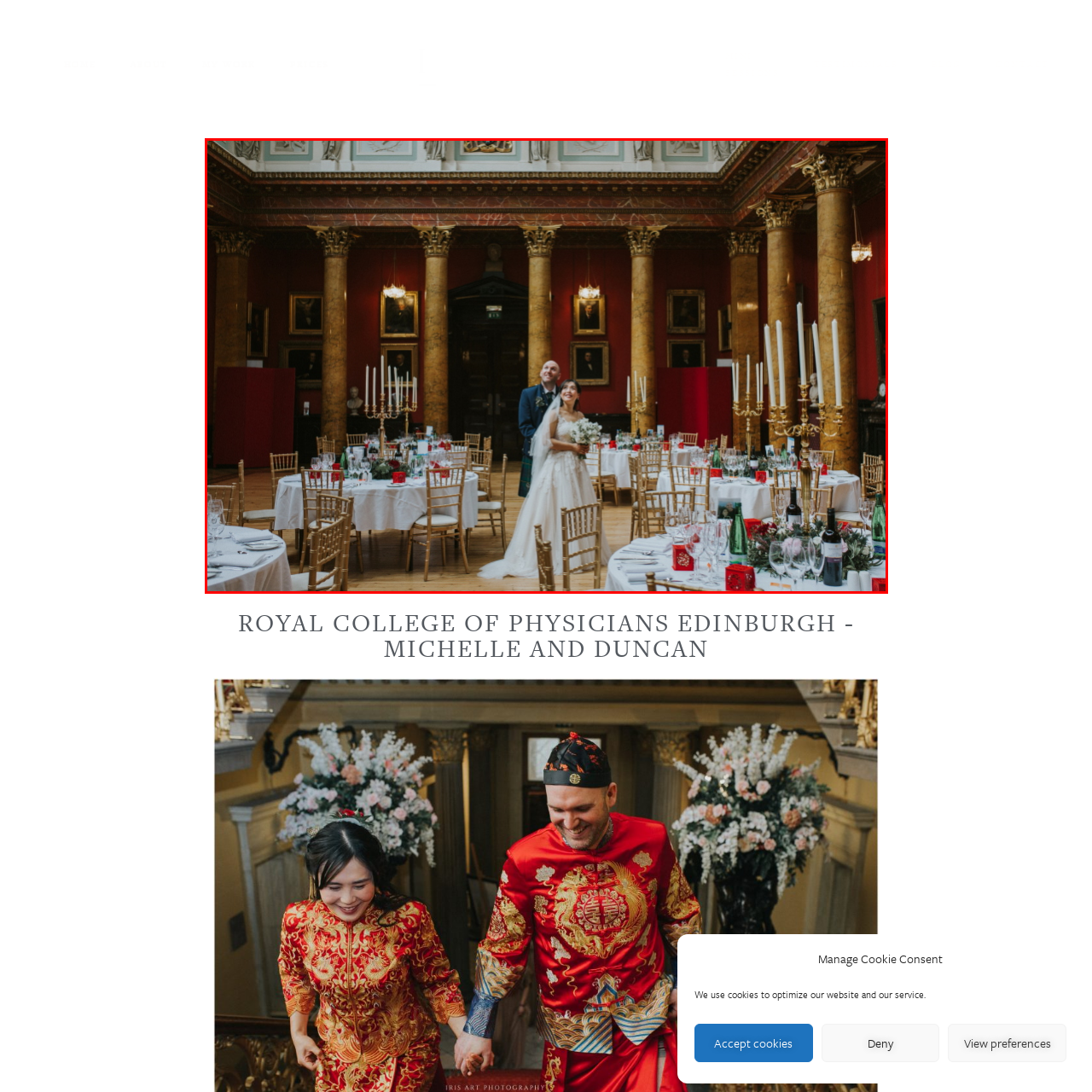What is the color of the accents on the tables?
Pay attention to the image part enclosed by the red bounding box and answer the question using a single word or a short phrase.

Red